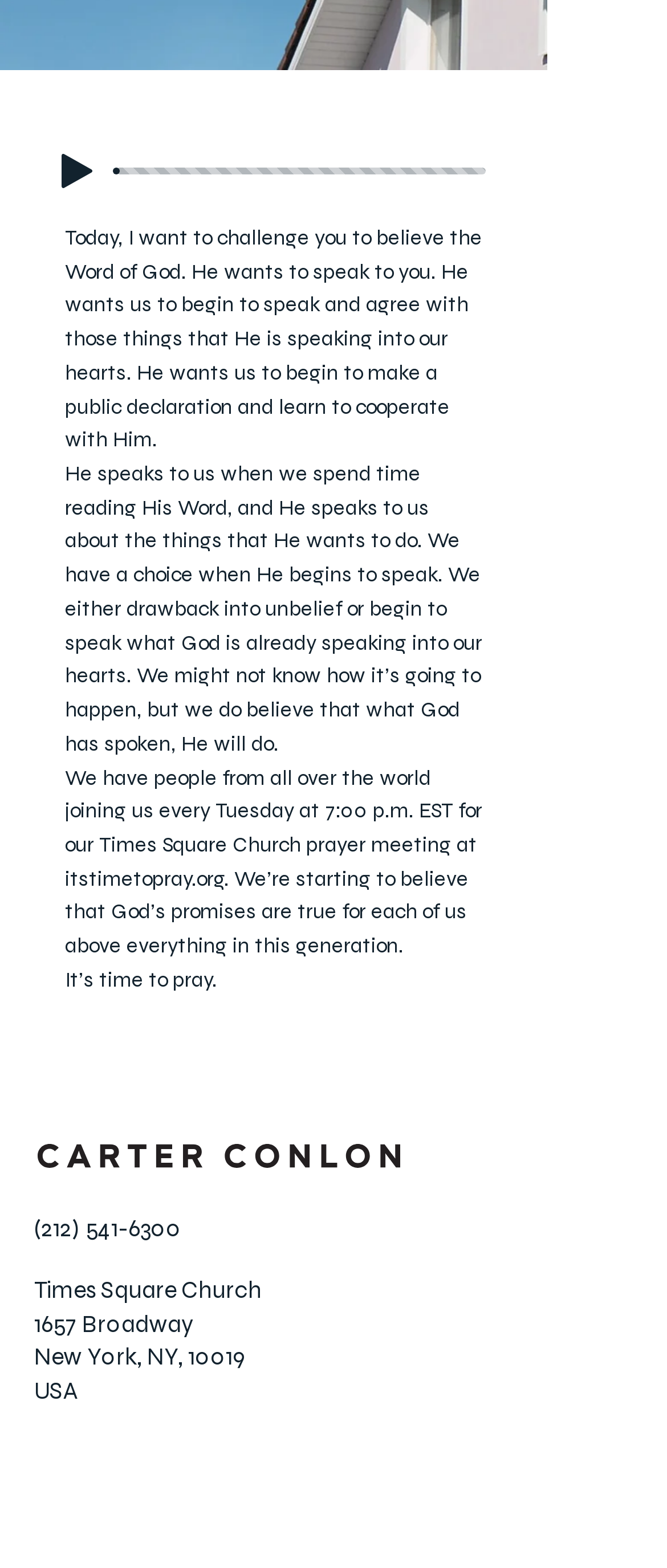Give the bounding box coordinates for the element described as: "input value="0" value="0"".

[0.174, 0.098, 0.728, 0.12]